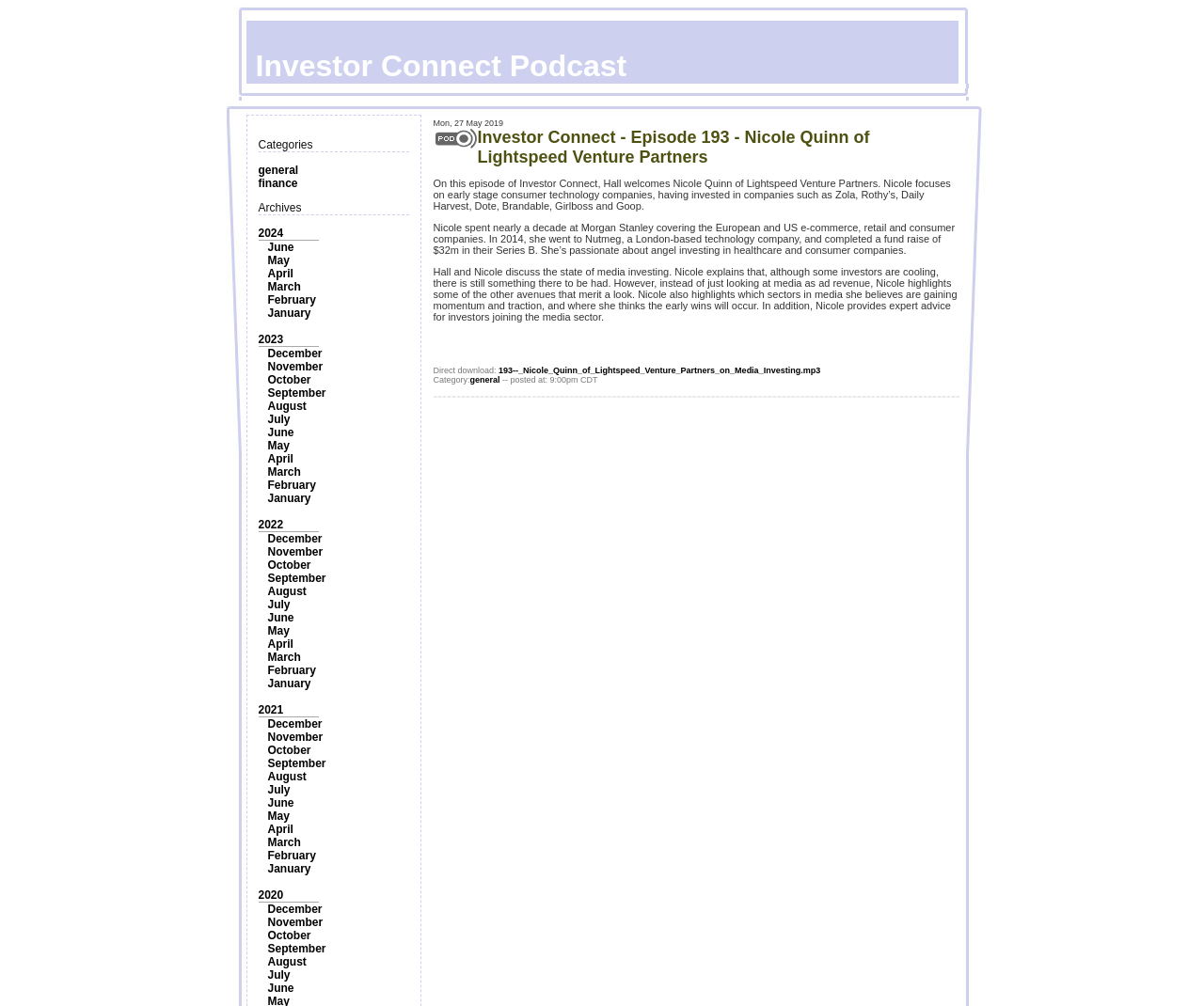Given the content of the image, can you provide a detailed answer to the question?
What is the file name of the podcast episode?

The file name of the podcast episode can be determined by looking at the link '193--_Nicole_Quinn_of_Lightspeed_Venture_Partners_on_Media_Investing.mp3' which is the direct download link for the podcast episode.